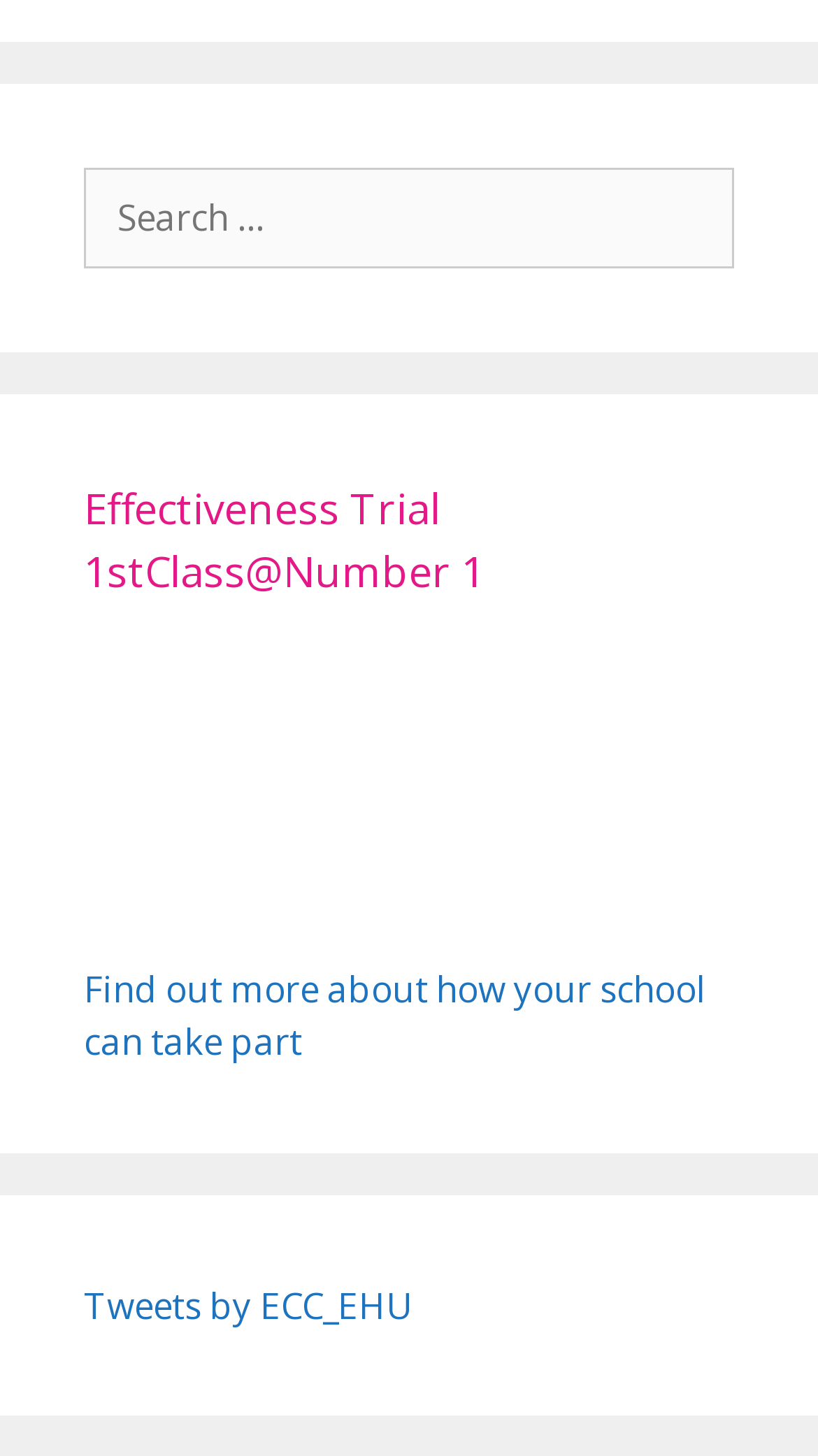Reply to the question below using a single word or brief phrase:
What is the source of the tweets?

ECC_EHU